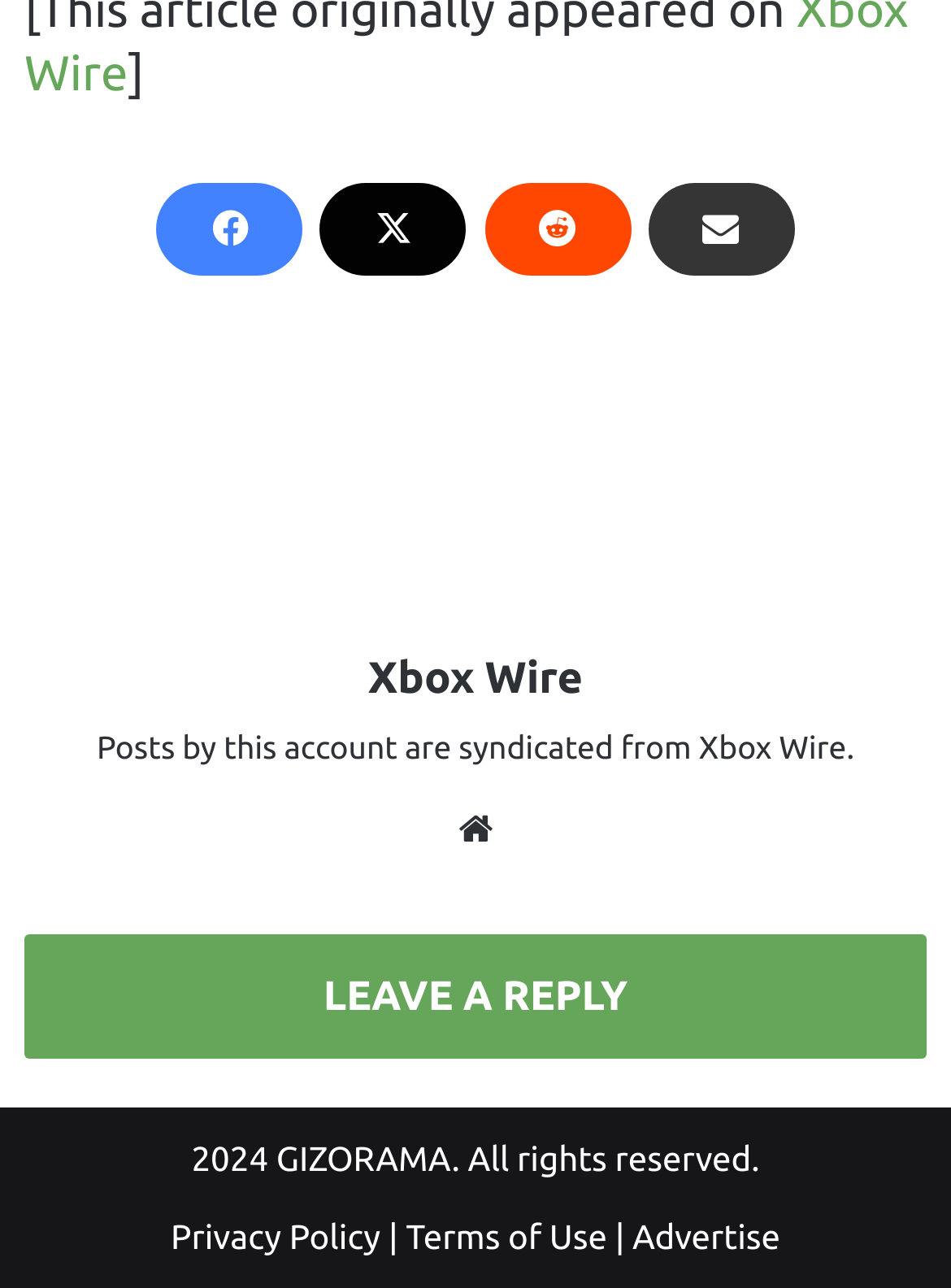Given the element description: "Terms of Use", predict the bounding box coordinates of the UI element it refers to, using four float numbers between 0 and 1, i.e., [left, top, right, bottom].

[0.427, 0.944, 0.638, 0.975]